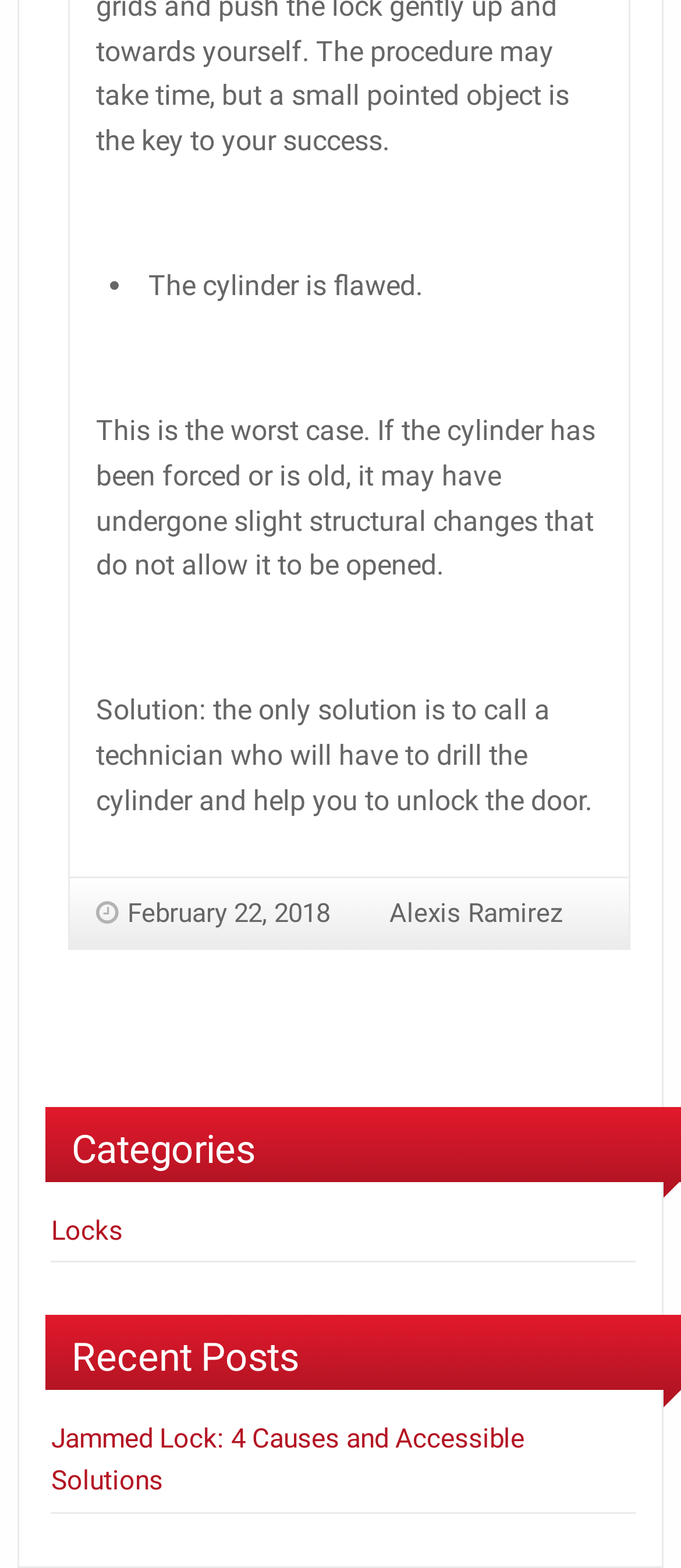Determine the bounding box coordinates for the UI element with the following description: "about Nickandmore!". The coordinates should be four float numbers between 0 and 1, represented as [left, top, right, bottom].

None